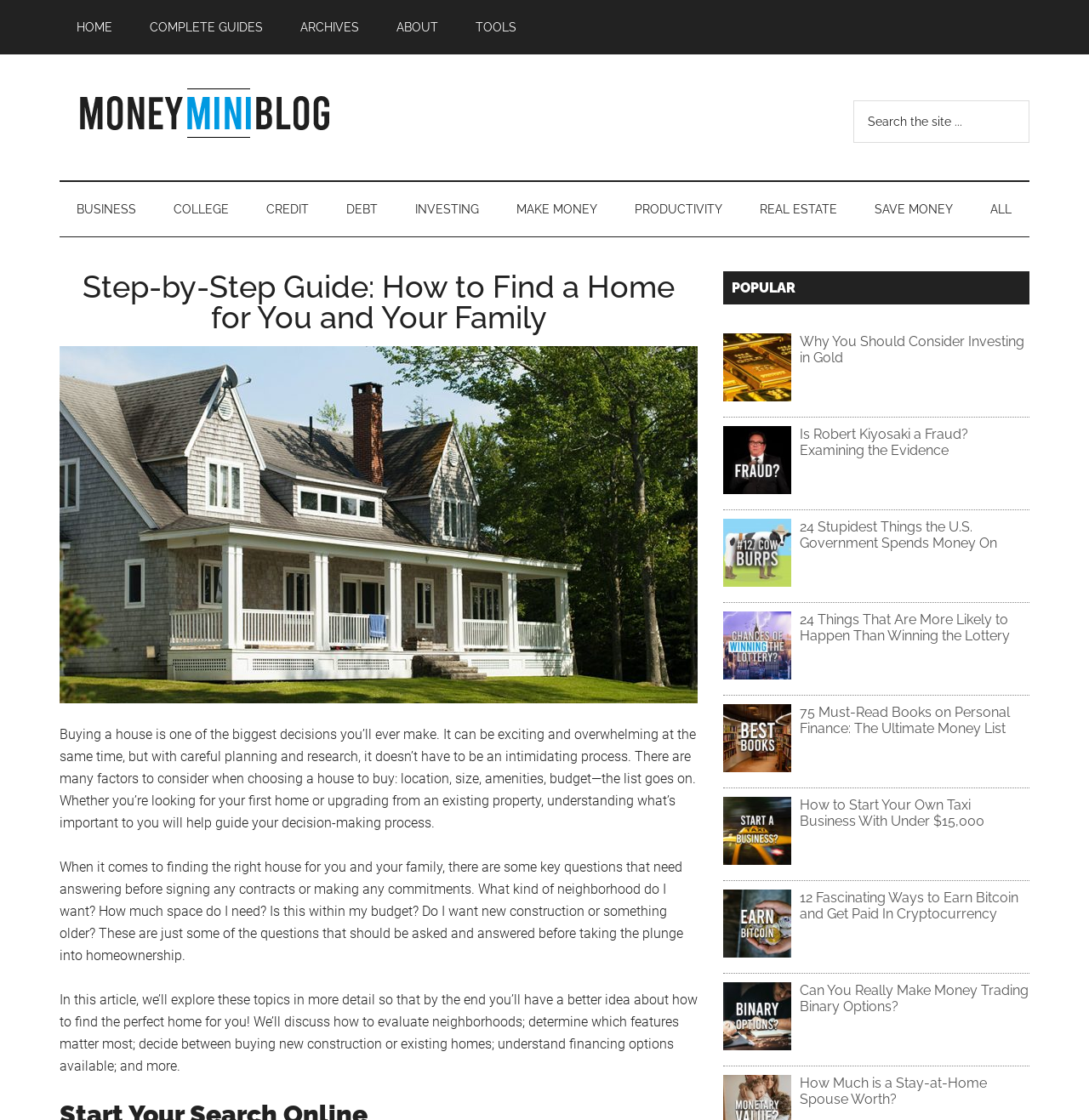Identify and provide the bounding box coordinates of the UI element described: "alt="binary options make money"". The coordinates should be formatted as [left, top, right, bottom], with each number being a float between 0 and 1.

[0.664, 0.926, 0.734, 0.941]